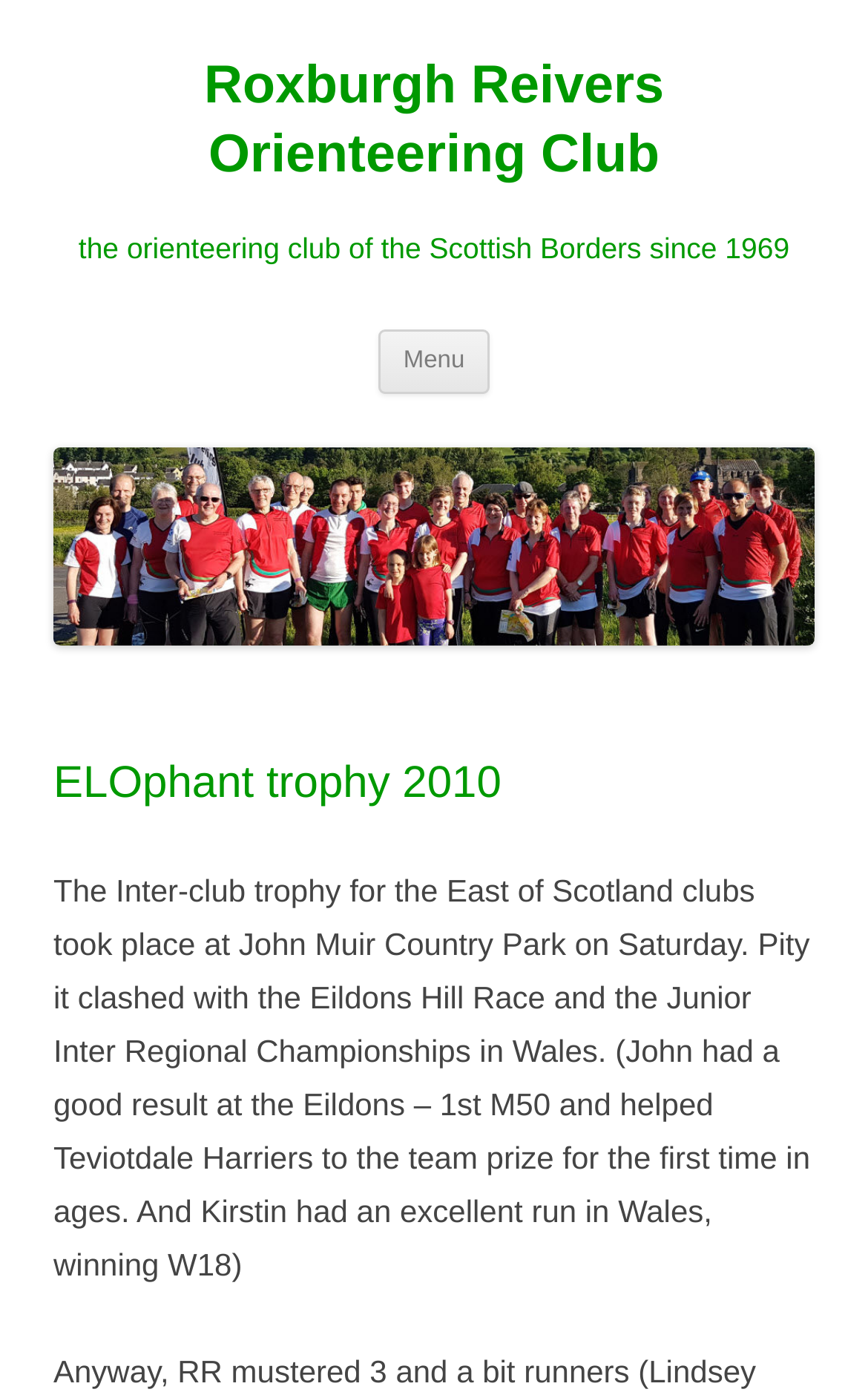Give an extensive and precise description of the webpage.

The webpage is about the Roxburgh Reivers Orienteering Club, specifically the ELOphant trophy 2010. At the top left of the page, there is a heading with the club's name, which is also a link. Below this heading, there is a smaller heading that describes the club as "the orienteering club of the Scottish Borders since 1969". 

To the right of the top heading, there is a button labeled "Menu". Next to the button, there is a link that allows users to "Skip to content". 

Below the top heading, there is an image that represents the Roxburgh Reivers Orienteering Club. Above the image, there is a heading that reads "ELOphant trophy 2010". 

The main content of the page is a paragraph of text that describes the ELOphant trophy event, which took place at John Muir Country Park. The text explains that the event clashed with other events, including the Eildons Hill Race and the Junior Inter Regional Championships in Wales. The paragraph also mentions the achievements of two individuals, John and Kirstin, who participated in these events.